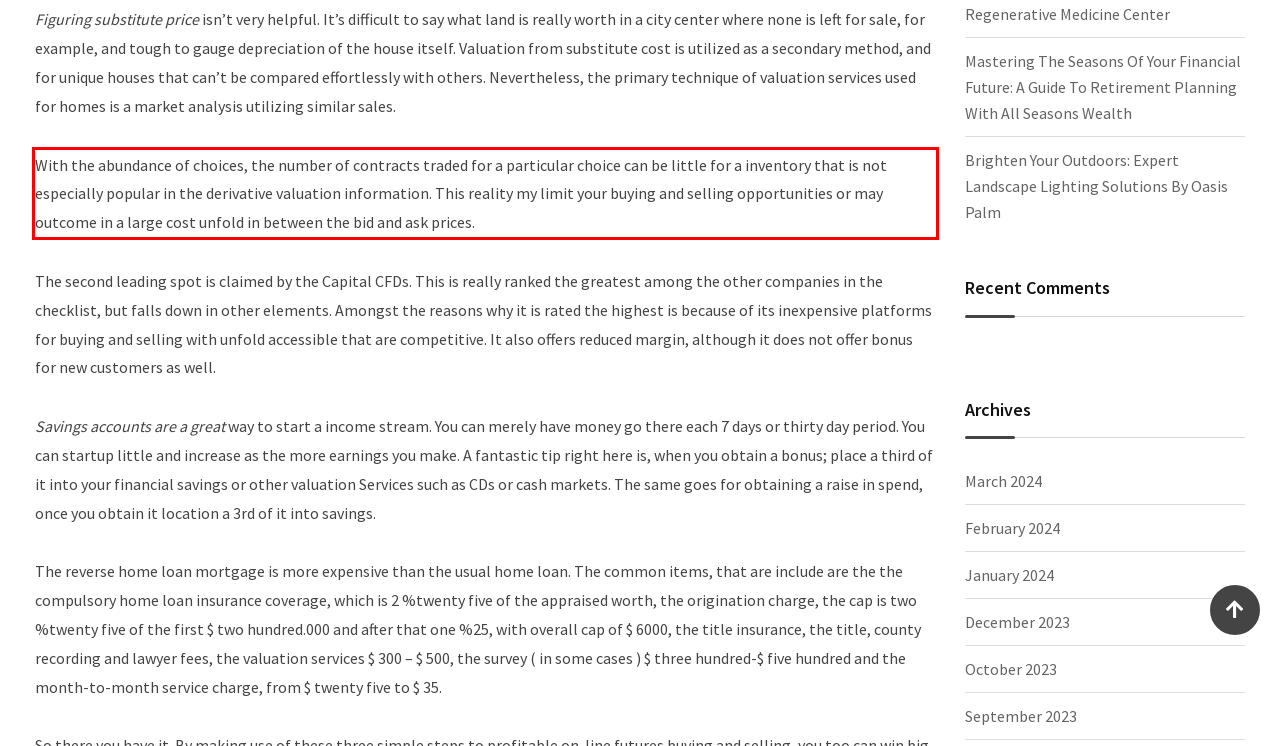You have a webpage screenshot with a red rectangle surrounding a UI element. Extract the text content from within this red bounding box.

With the abundance of choices, the number of contracts traded for a particular choice can be little for a inventory that is not especially popular in the derivative valuation information. This reality my limit your buying and selling opportunities or may outcome in a large cost unfold in between the bid and ask prices.